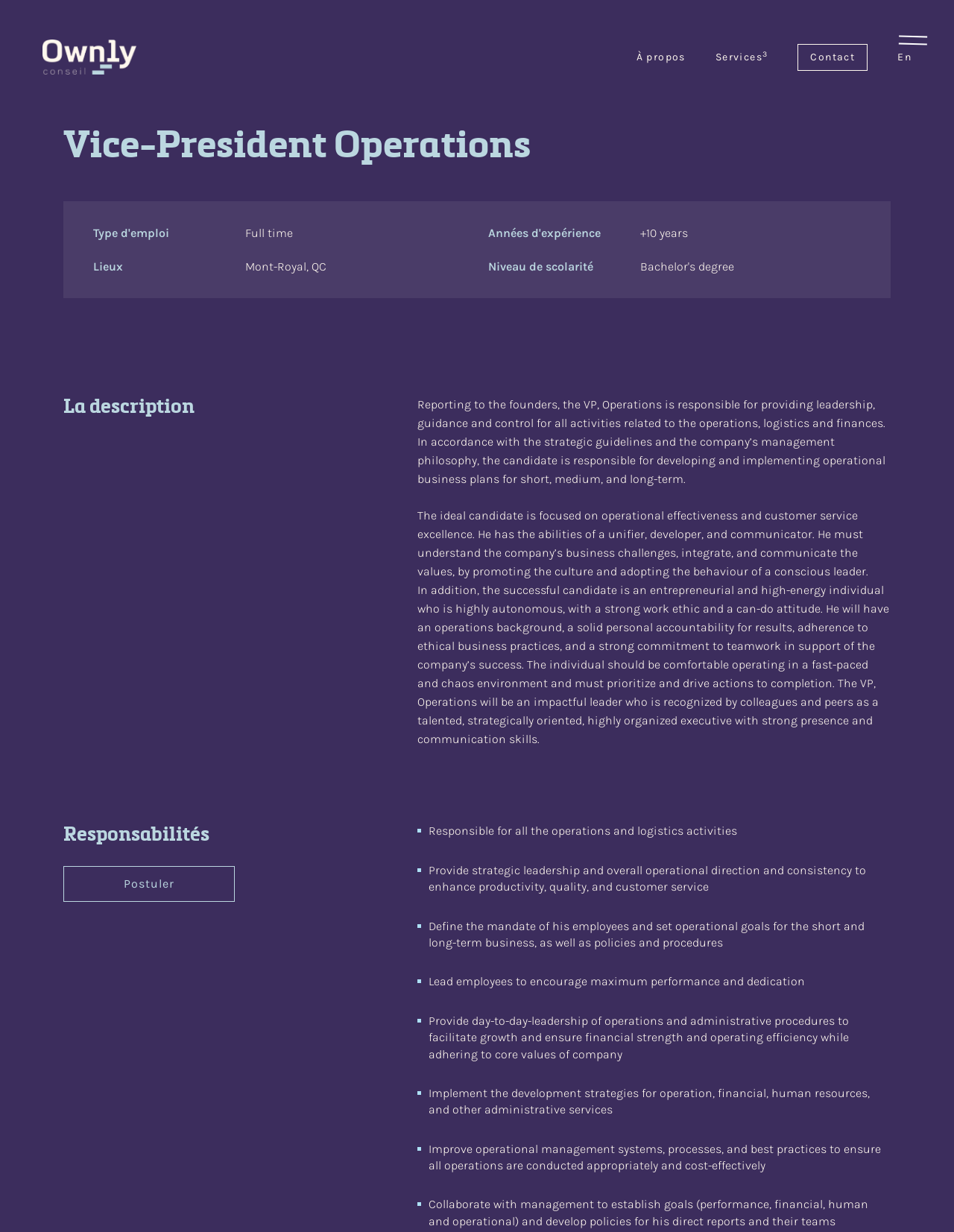Create a full and detailed caption for the entire webpage.

This webpage is about a job posting for a Vice-President Operations position at Ownly. At the top left corner, there is a logo of Ownly, which is an image with a link to the company's website. 

Below the logo, there are several navigation links, including "À propos", "Services3", "Contact", and "En English", which are aligned horizontally across the top of the page. 

The main content of the page is divided into several sections. The first section is a heading that displays the job title "Vice-President Operations". Below this heading, there are several subheadings, including "Type d'emploi", "Lieux", "Années d'expérience", and "Niveau de scolarité", which are aligned vertically on the left side of the page. Each subheading is followed by a brief description, such as "Full time", "Mont-Royal, QC", "+10 years", respectively.

The next section is a job description, which is a long paragraph that outlines the responsibilities and requirements of the Vice-President Operations role. This section is located below the subheadings and spans across the entire width of the page.

Following the job description, there are several more sections, including "La description", "Responsabilités", and a list of responsibilities, which are also aligned vertically on the left side of the page. The list of responsibilities includes several bullet points, each describing a specific task or duty of the Vice-President Operations.

At the bottom of the page, there is a call-to-action link "Postuler", which is located below the list of responsibilities.